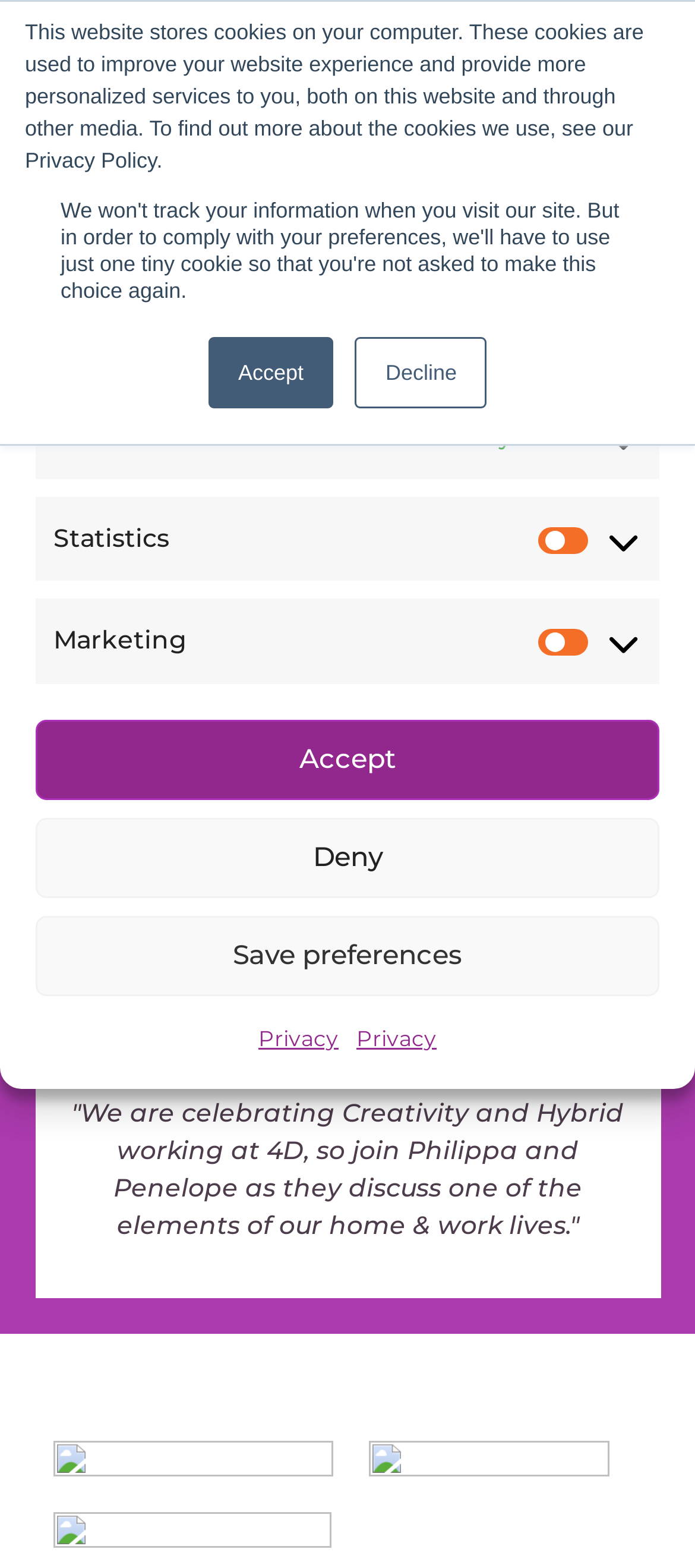Ascertain the bounding box coordinates for the UI element detailed here: "4DOD Log In". The coordinates should be provided as [left, top, right, bottom] with each value being a float between 0 and 1.

[0.255, 0.012, 0.522, 0.037]